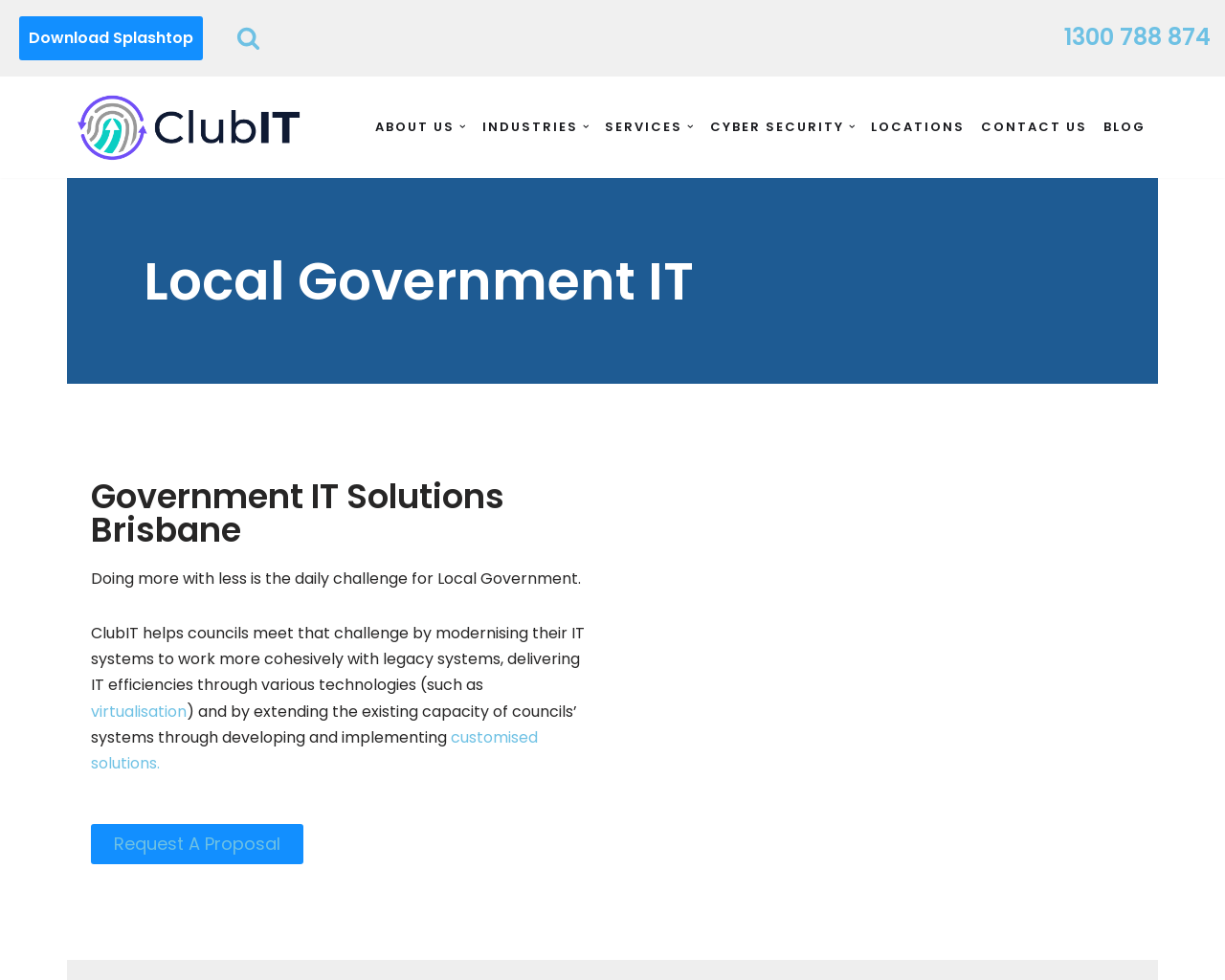Determine the bounding box coordinates of the region that needs to be clicked to achieve the task: "Search".

[0.193, 0.027, 0.212, 0.051]